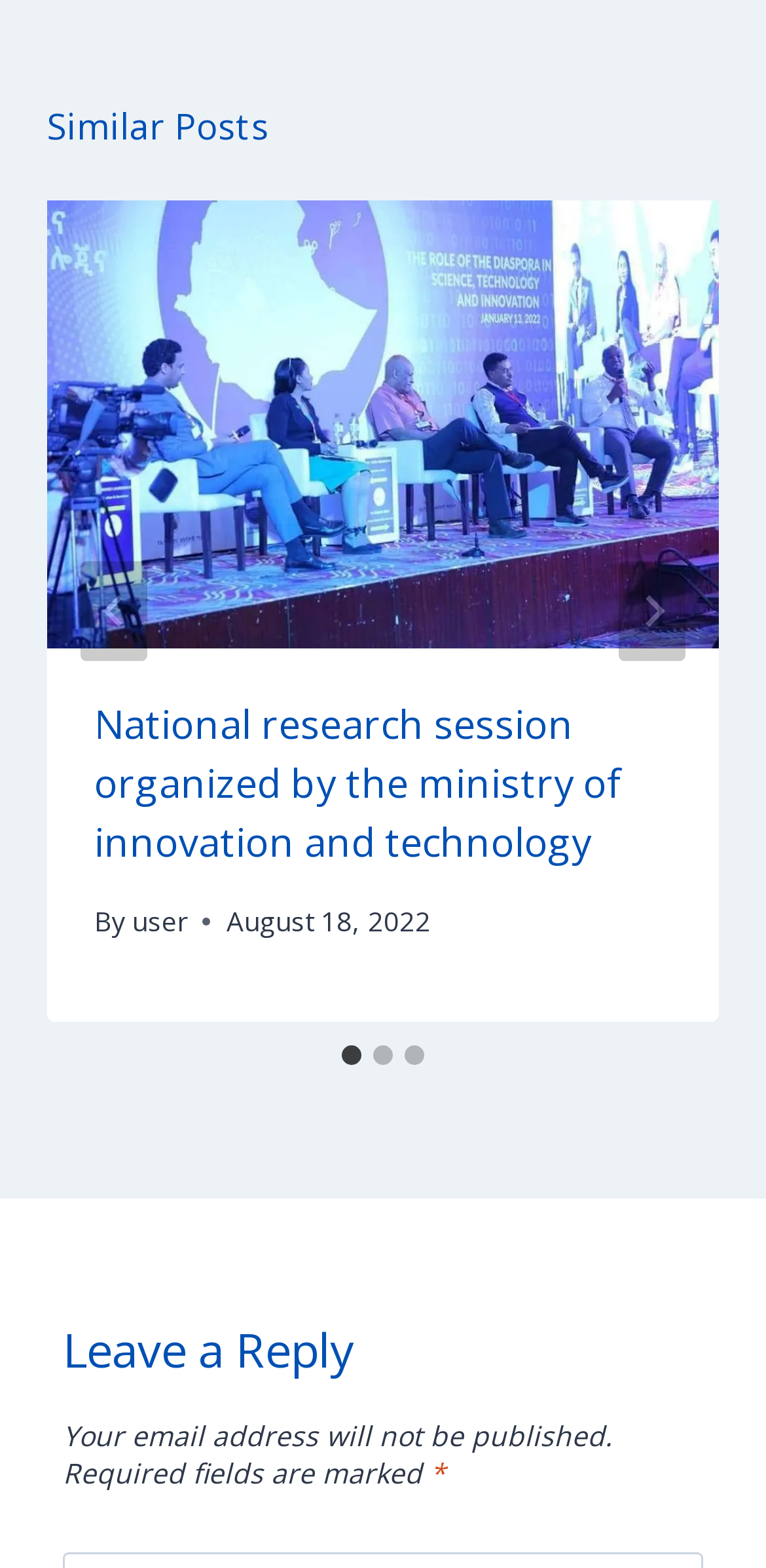Provide the bounding box coordinates for the area that should be clicked to complete the instruction: "Go to slide 2".

[0.487, 0.667, 0.513, 0.68]